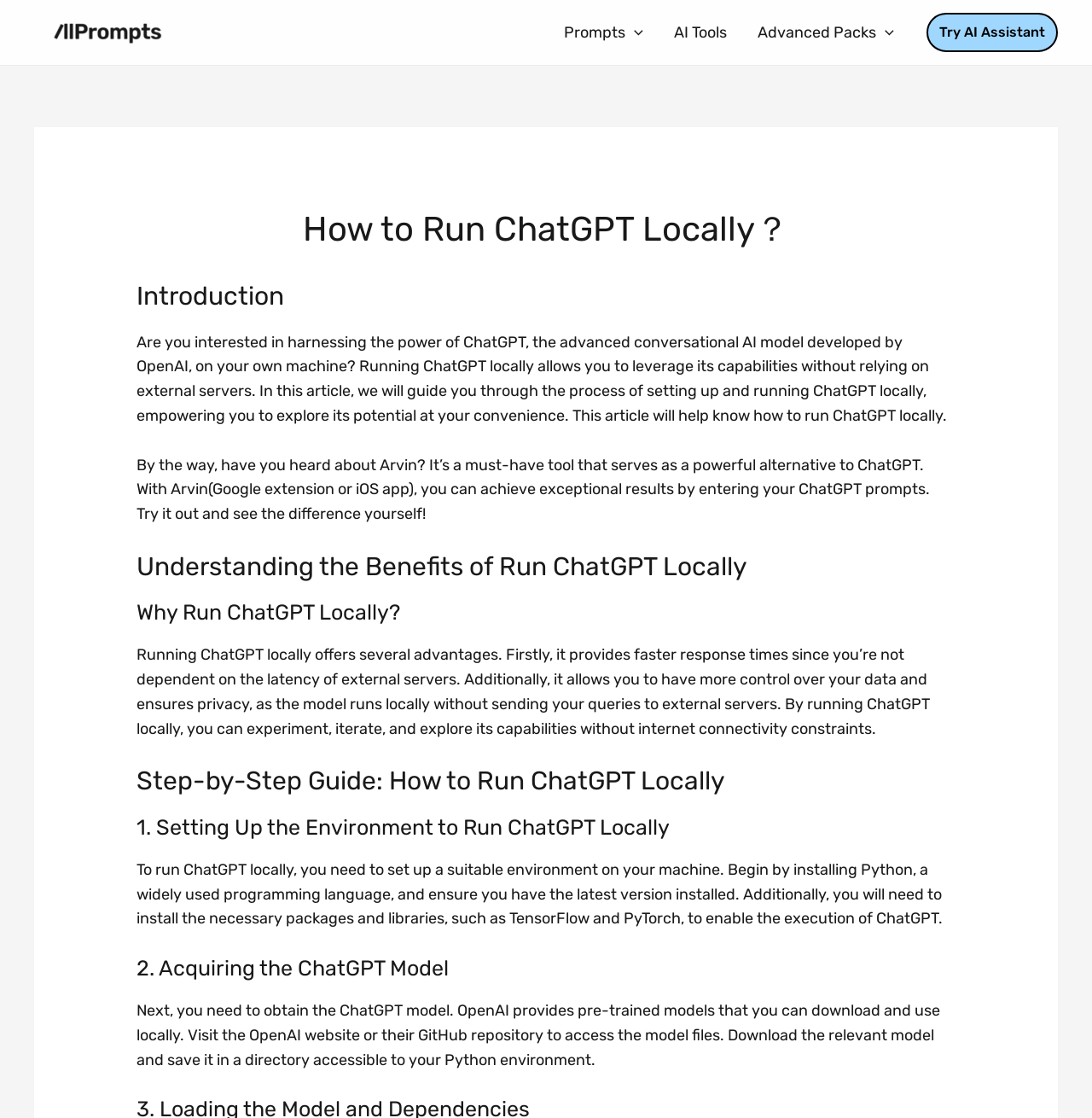Determine the bounding box coordinates of the region to click in order to accomplish the following instruction: "Click on the 'Try AI Assistant' link". Provide the coordinates as four float numbers between 0 and 1, specifically [left, top, right, bottom].

[0.848, 0.011, 0.969, 0.047]